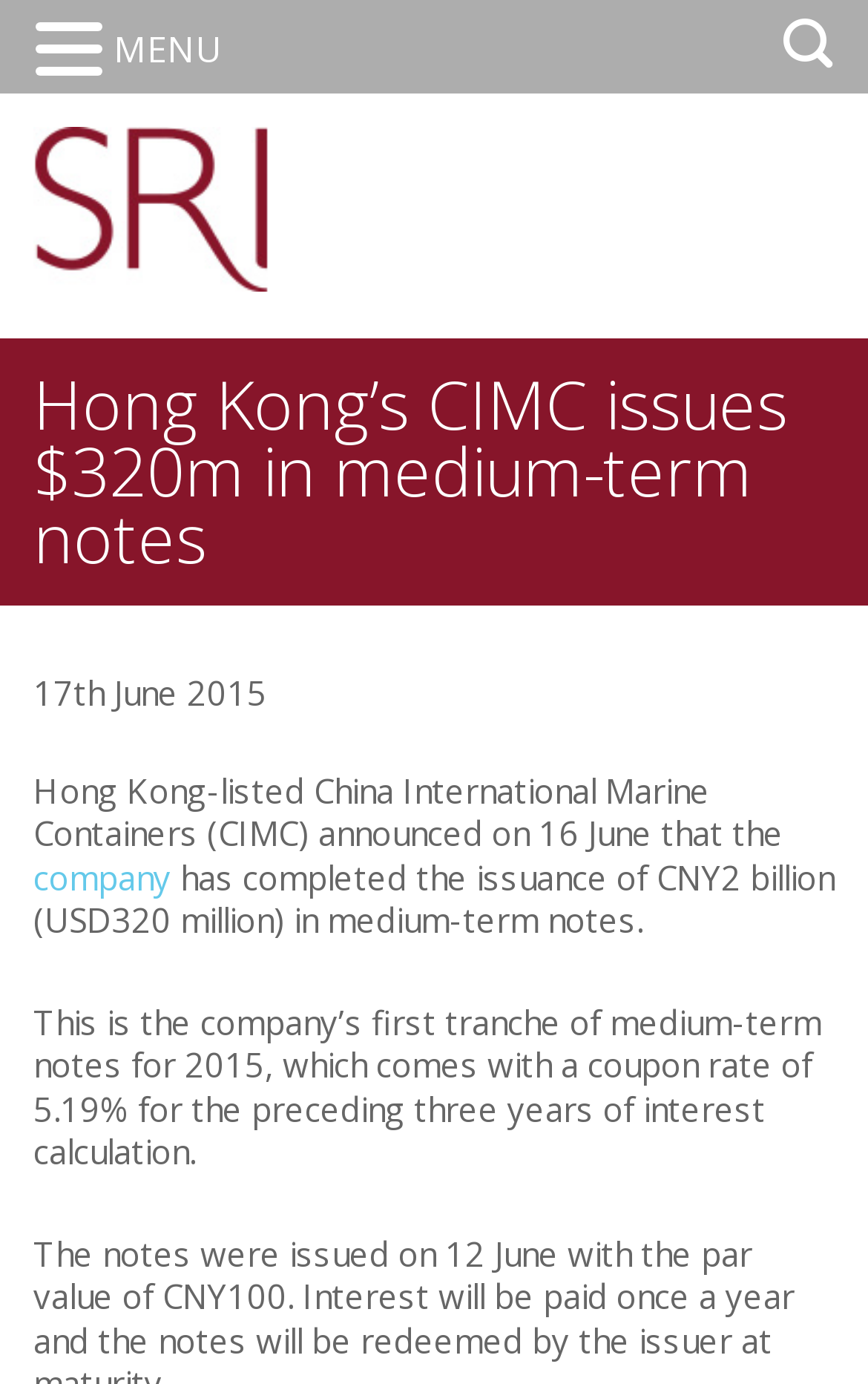Explain the webpage's design and content in an elaborate manner.

The webpage is about Hong Kong-listed China International Marine Containers (CIMC) issuing $320 million in medium-term notes. At the top left of the page, there are three links: "Skip to main content", "Skip to primary sidebar", and "Skip to footer". 

Below these links, there is a logo of Seafarers Rights International, accompanied by a text "Seafarers Rights International" and a link to the same organization. 

The main content of the page is a news article with a heading "Hong Kong’s CIMC issues $320m in medium-term notes". The article is dated 17th June 2015. The content of the article is divided into four paragraphs. The first paragraph describes the announcement made by CIMC on 16 June. The second paragraph is a link to the company. The third paragraph explains the details of the issuance, including the amount and the coupon rate. The fourth paragraph is not provided in the accessibility tree.

On the top right of the page, there is a menu with the text "MENU".